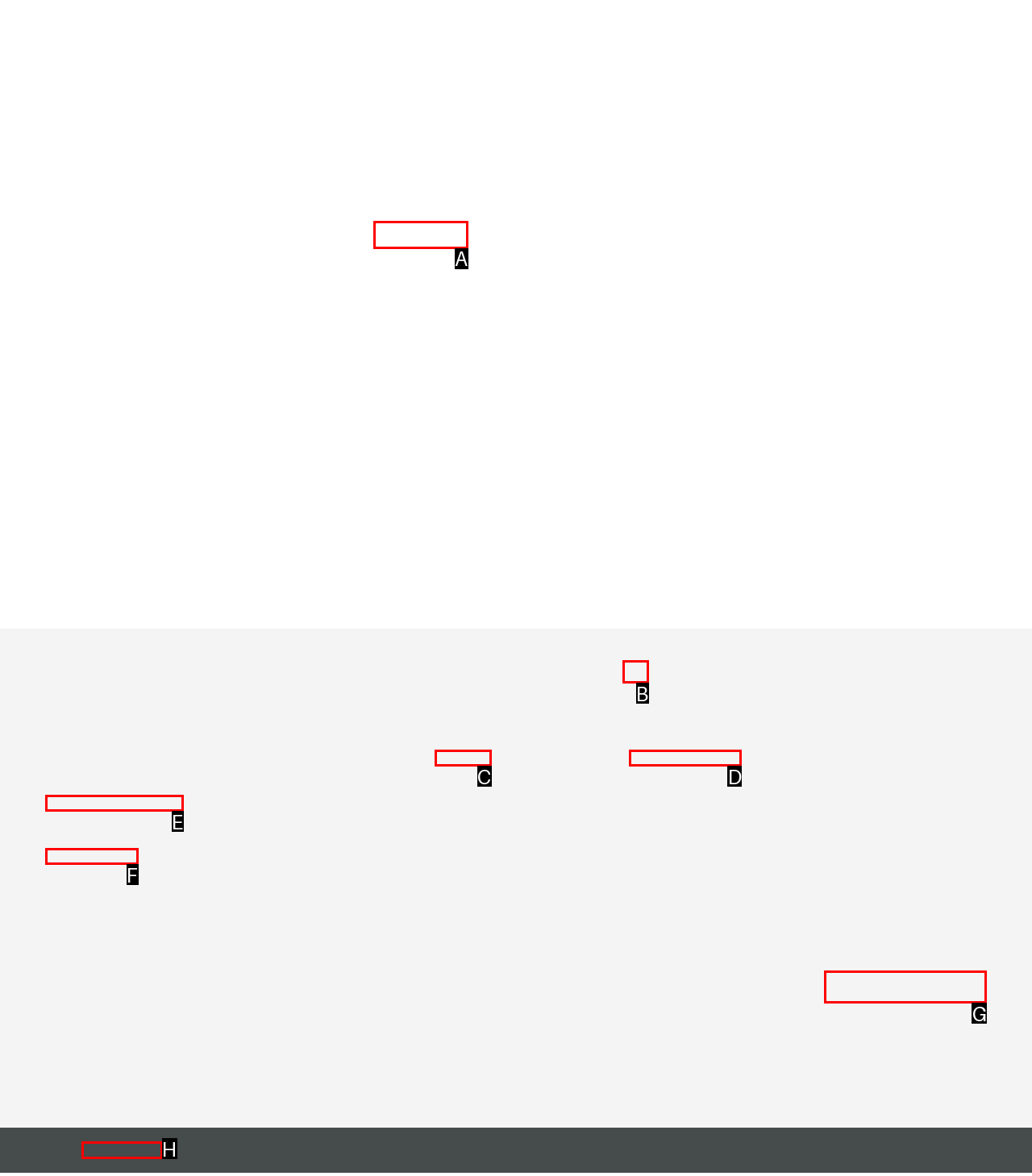Identify the letter of the option that best matches the following description: Countries and territories worldwide. Respond with the letter directly.

G